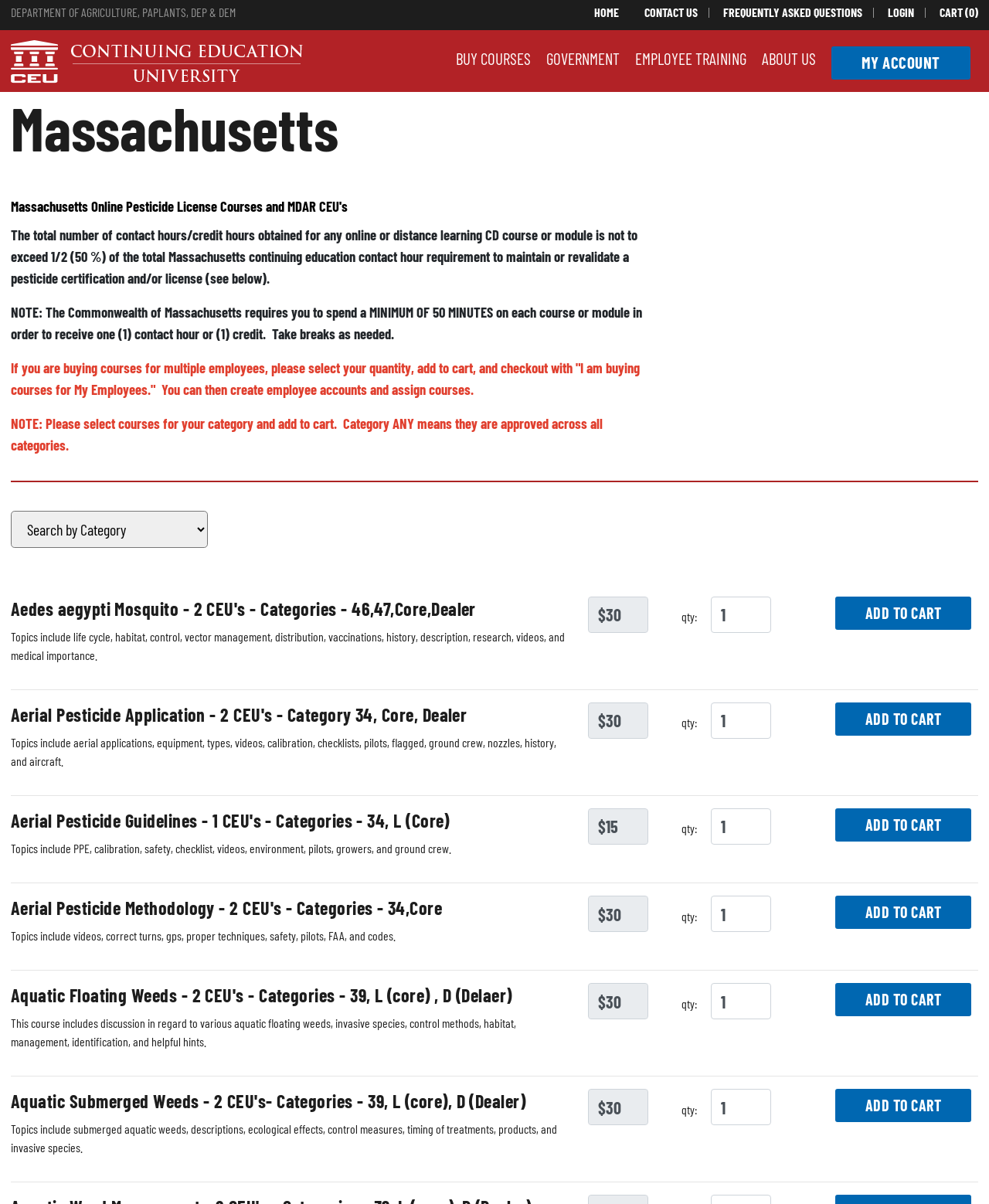What is the category of the course 'Aedes aegypti Mosquito'?
Using the image as a reference, answer the question in detail.

The course 'Aedes aegypti Mosquito' is listed under the categories '46, 47, Core, Dealer', which are likely pesticide license categories in Massachusetts.